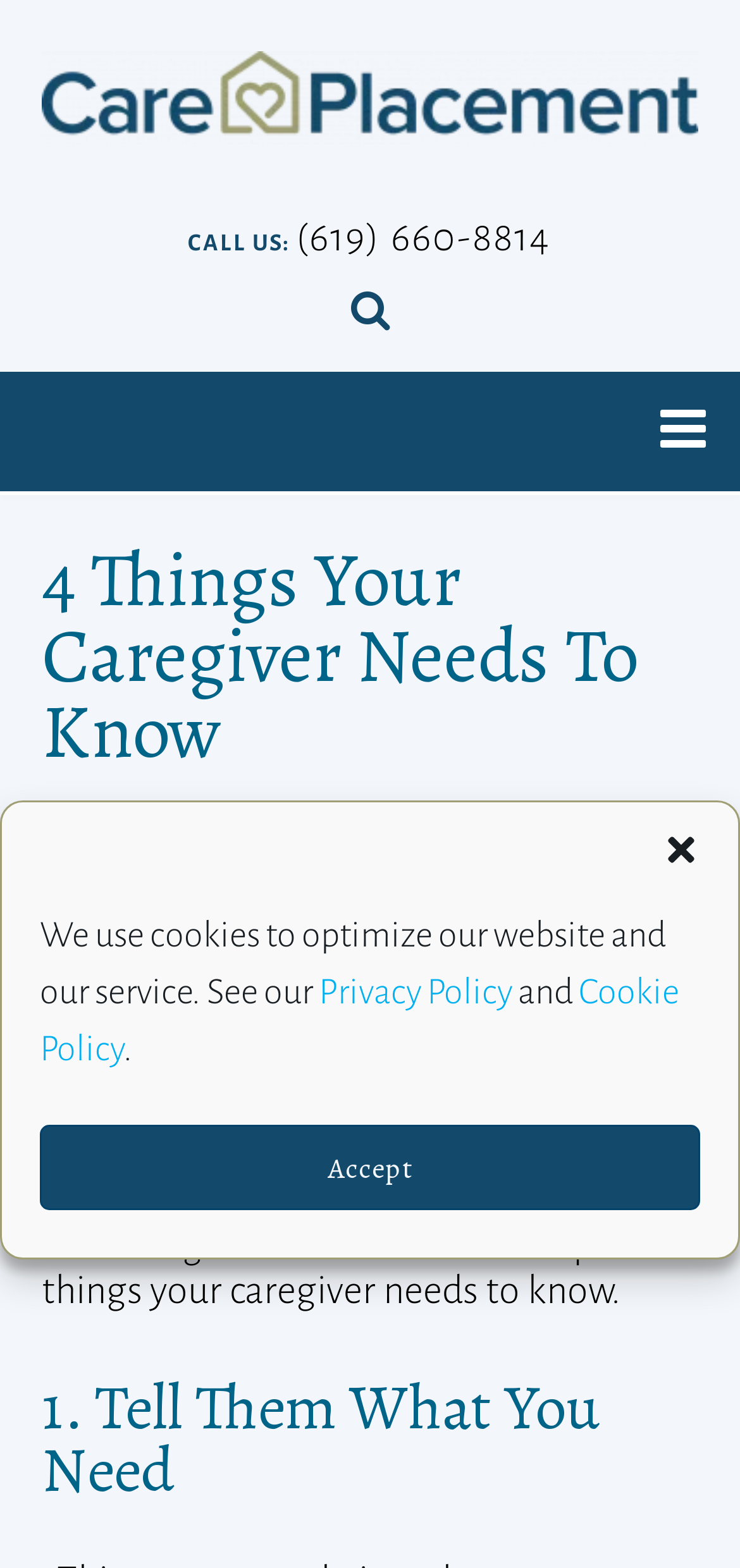What is the purpose of communicating with caregivers?
Answer the question with a single word or phrase by looking at the picture.

To make the transition easier